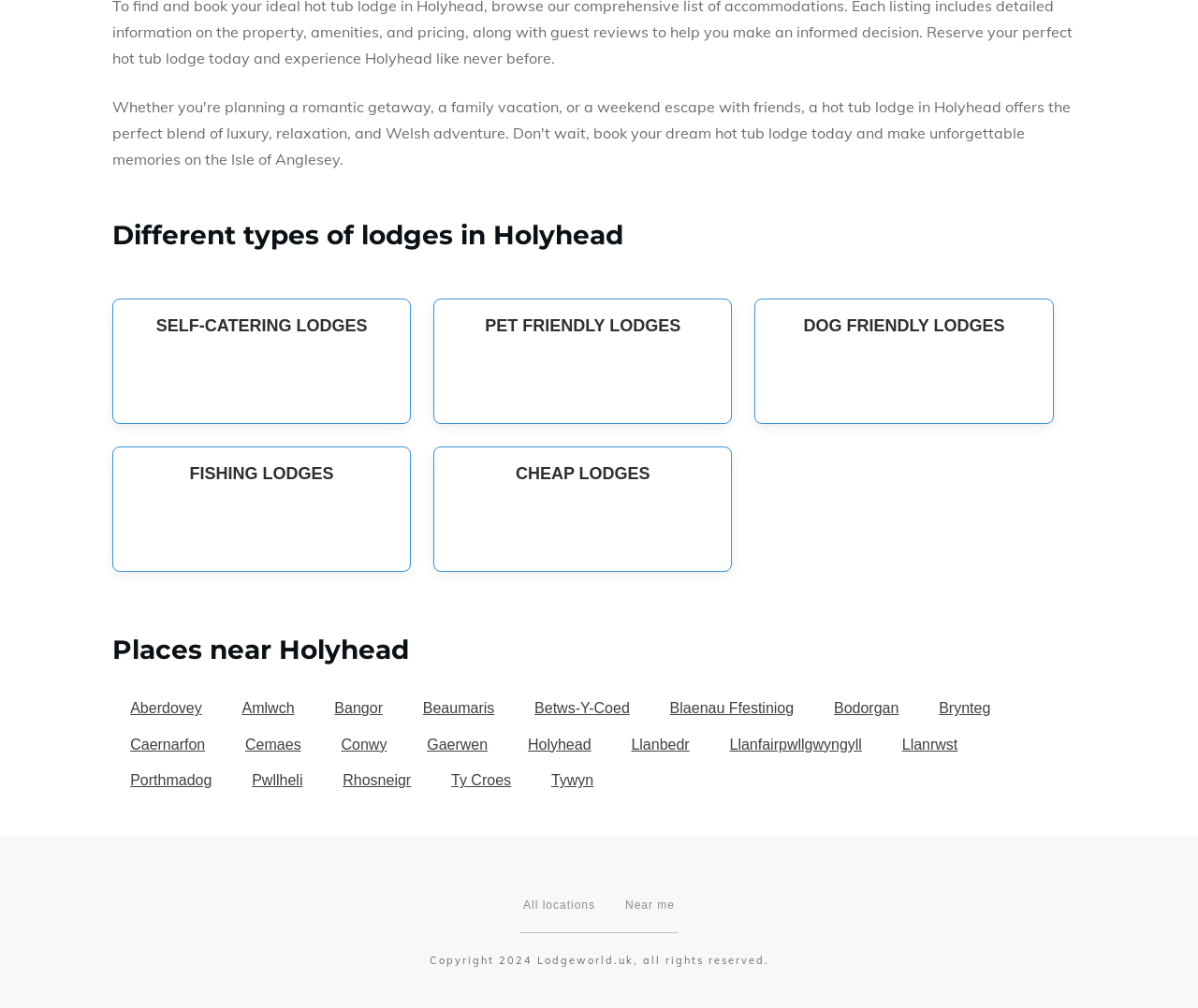Find the bounding box coordinates for the area you need to click to carry out the instruction: "Click on SELF-CATERING LODGES". The coordinates should be four float numbers between 0 and 1, indicated as [left, top, right, bottom].

[0.13, 0.314, 0.307, 0.332]